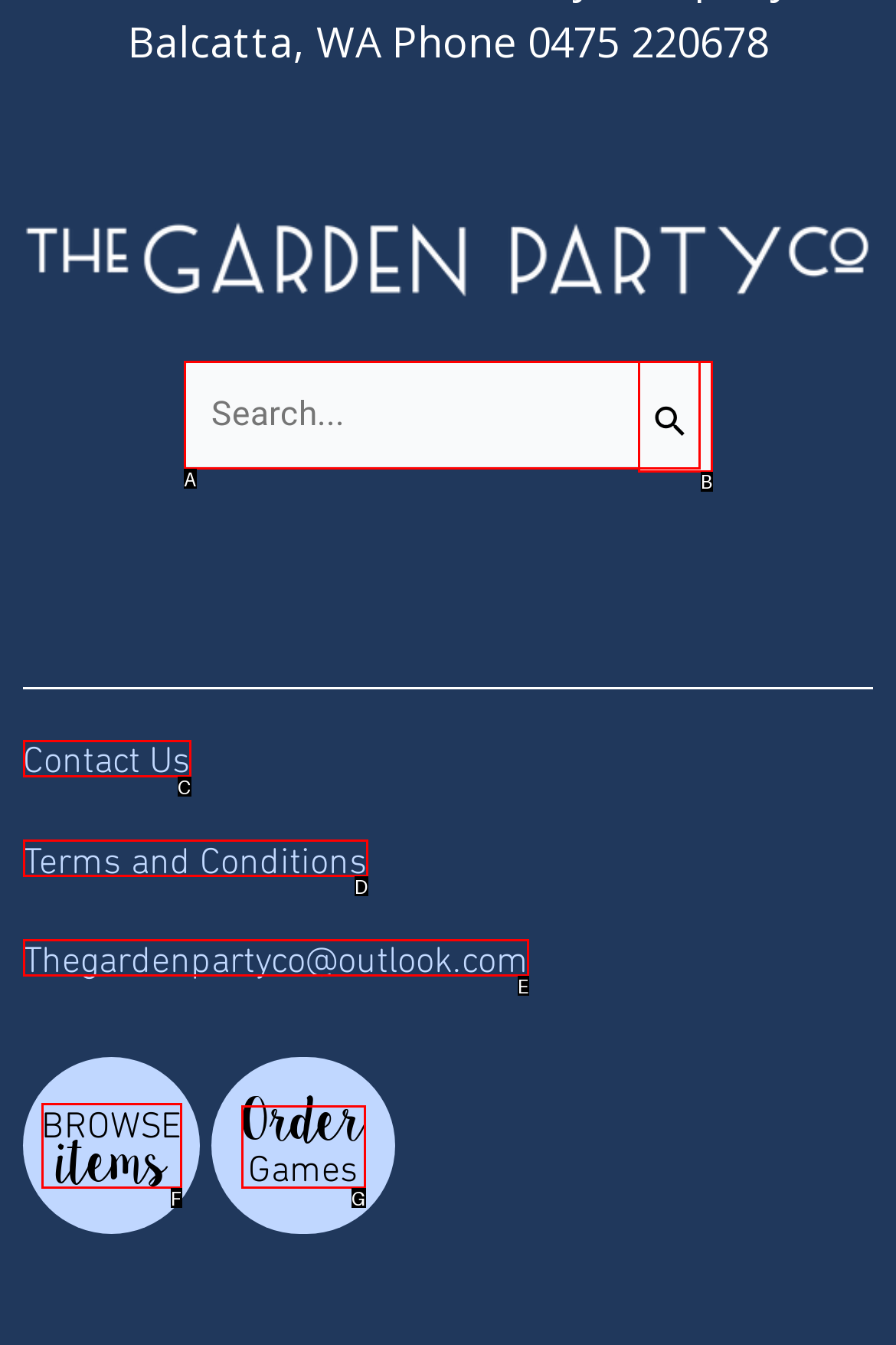Using the provided description: Contact Us, select the most fitting option and return its letter directly from the choices.

C